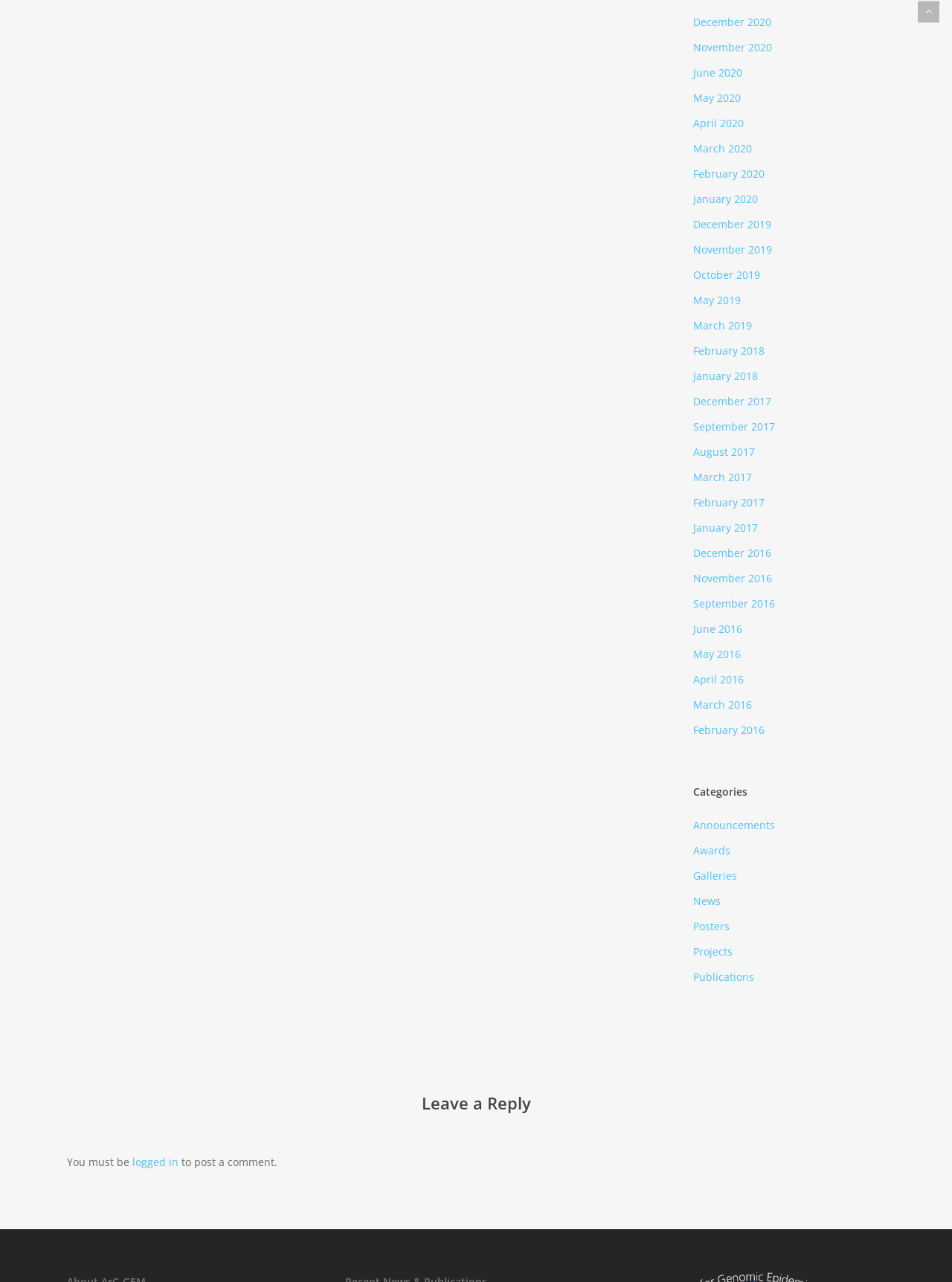Using the information in the image, could you please answer the following question in detail:
How many months are listed?

I counted the number of links with month and year labels, starting from December 2020 to December 2016, and found 24 links.